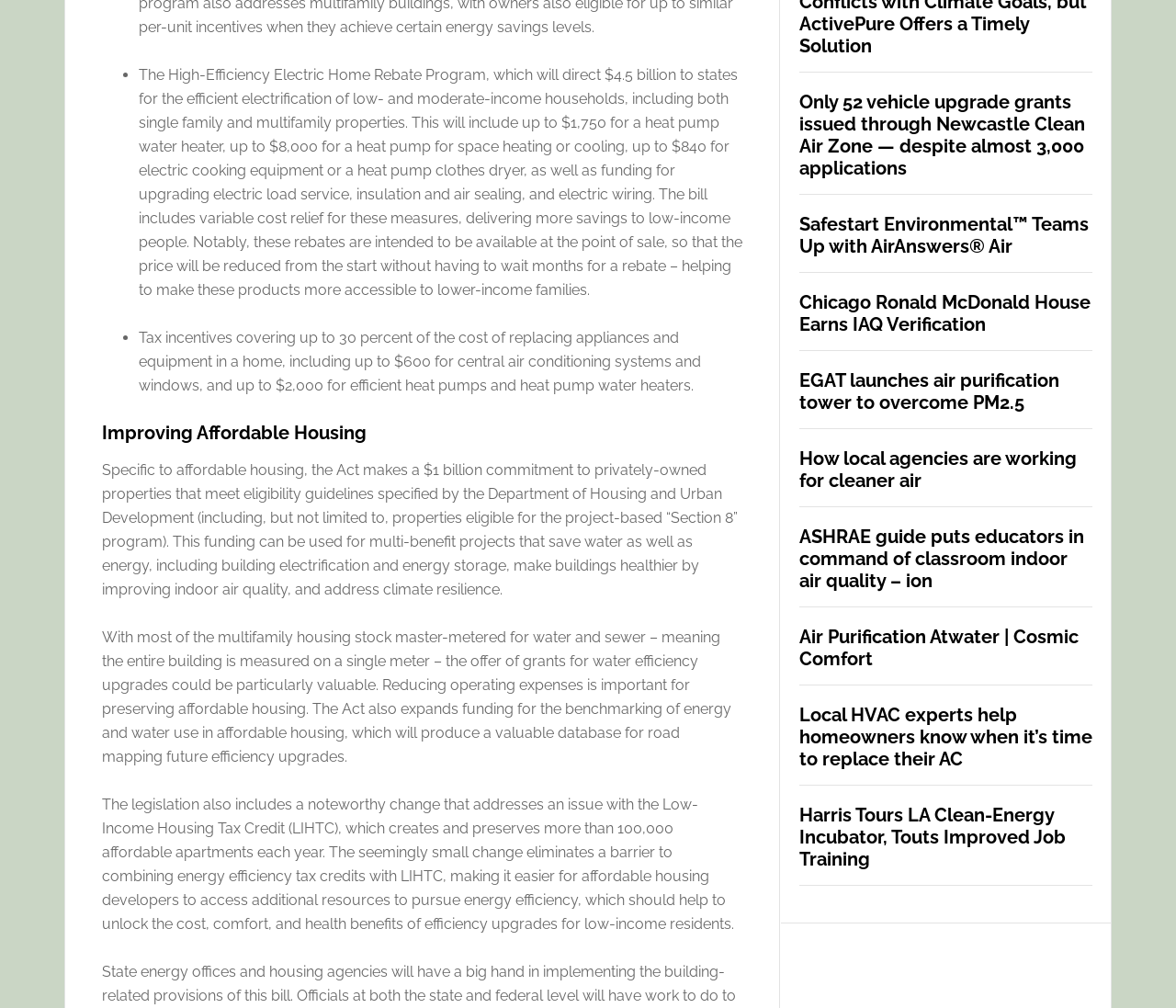Using the details from the image, please elaborate on the following question: What is the purpose of the benchmarking of energy and water use in affordable housing?

I read the text in the main content section, which mentions the benchmarking of energy and water use in affordable housing. According to the text, the purpose of this benchmarking is to produce a valuable database for road mapping future efficiency upgrades.